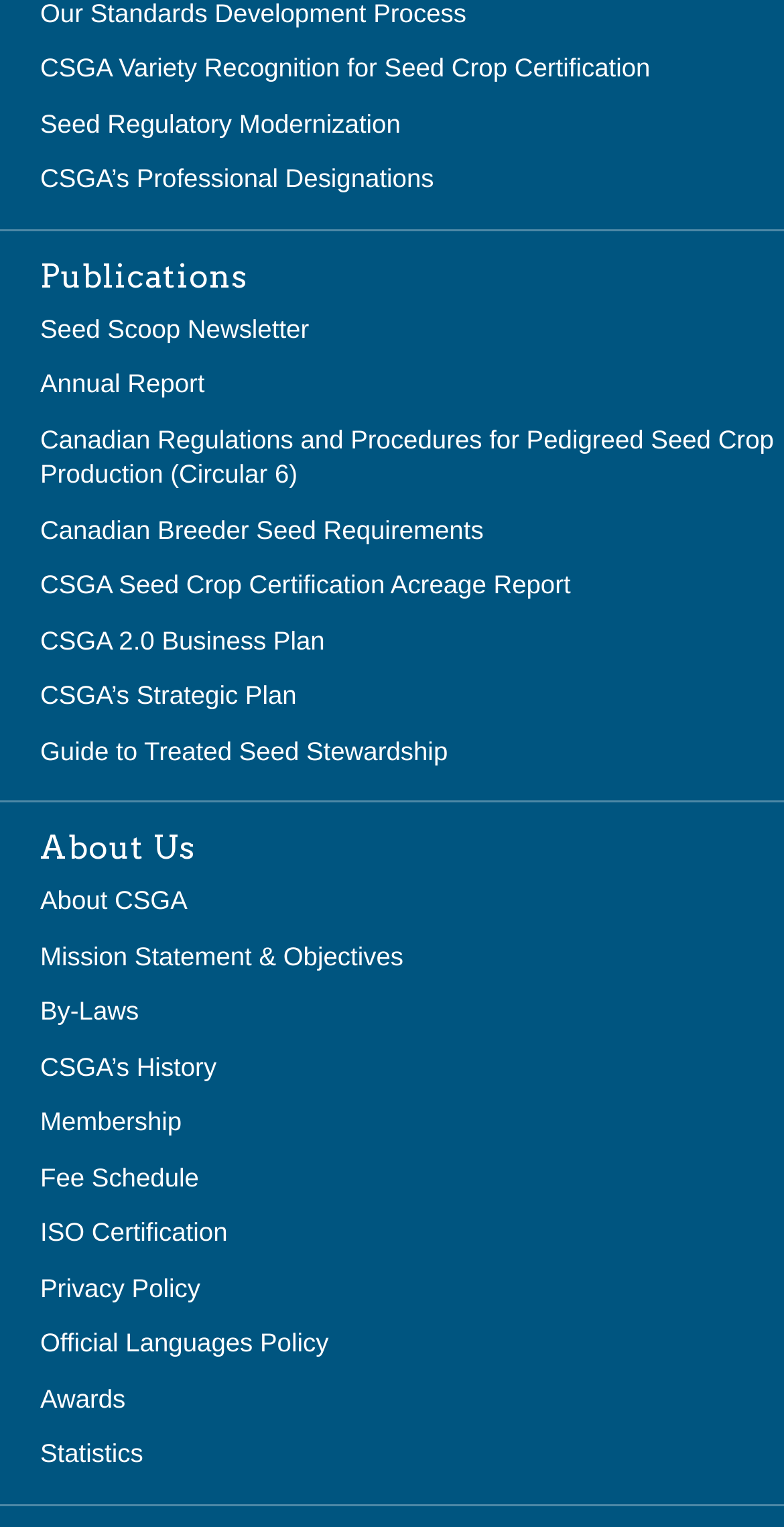Please specify the bounding box coordinates of the element that should be clicked to execute the given instruction: 'View Awards'. Ensure the coordinates are four float numbers between 0 and 1, expressed as [left, top, right, bottom].

[0.051, 0.906, 0.16, 0.926]